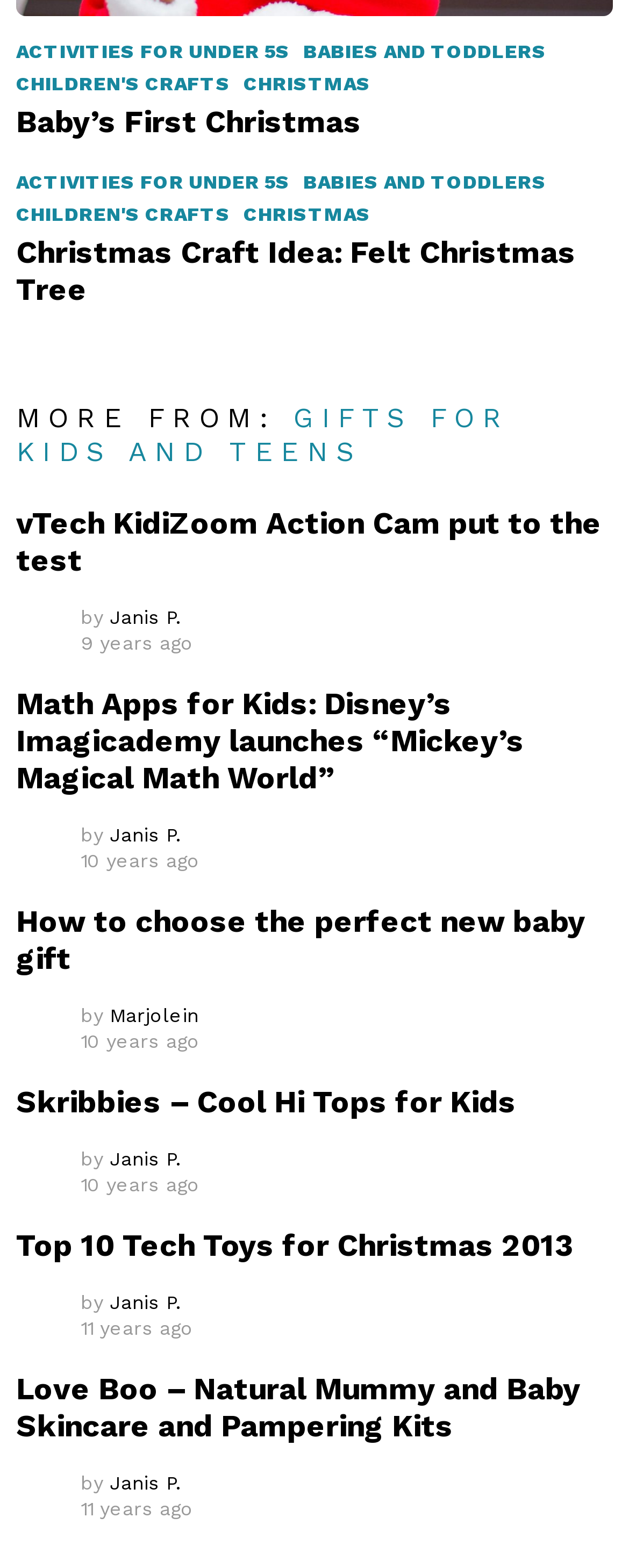Identify the bounding box for the given UI element using the description provided. Coordinates should be in the format (top-left x, top-left y, bottom-right x, bottom-right y) and must be between 0 and 1. Here is the description: Gifts for Kids and Teens

[0.026, 0.256, 0.81, 0.298]